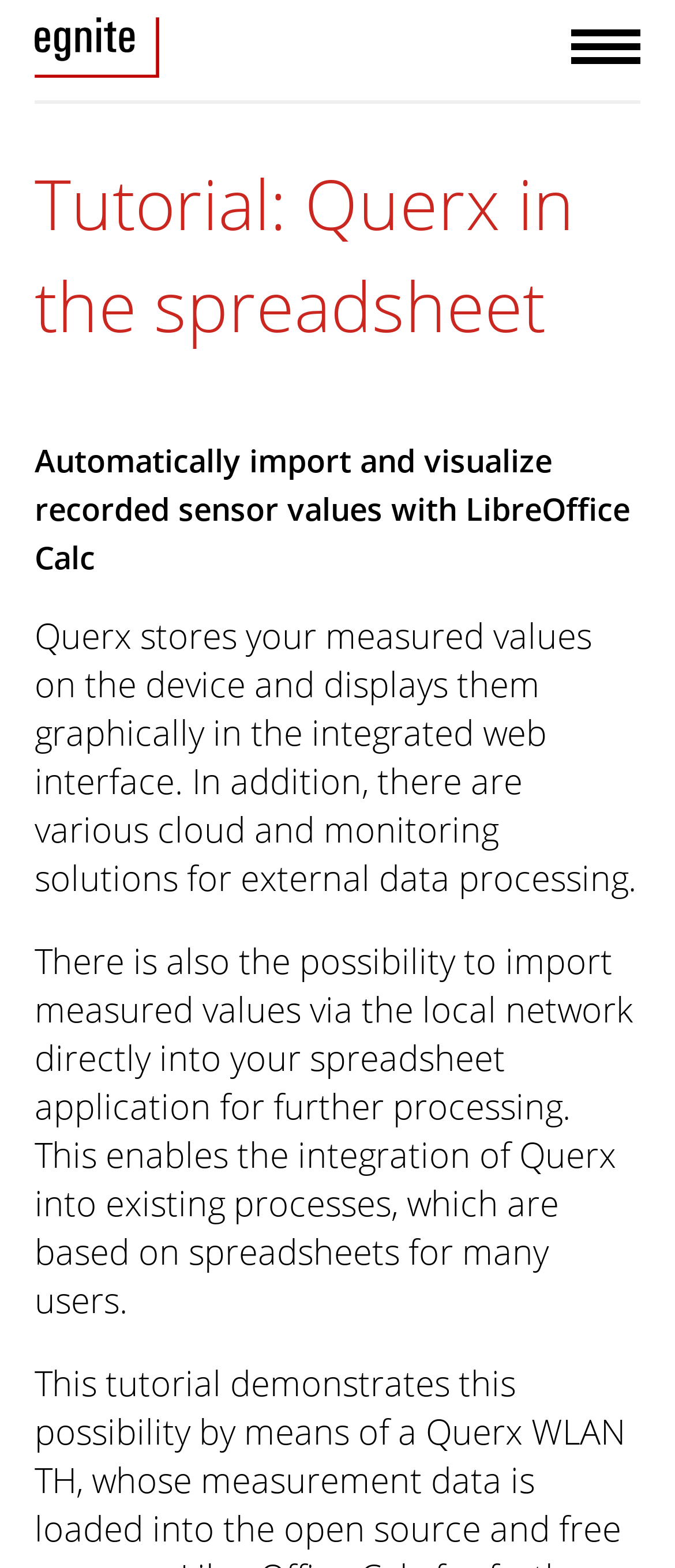Provide a brief response using a word or short phrase to this question:
What is the relationship between Querx and LibreOffice Calc?

Import and visualize